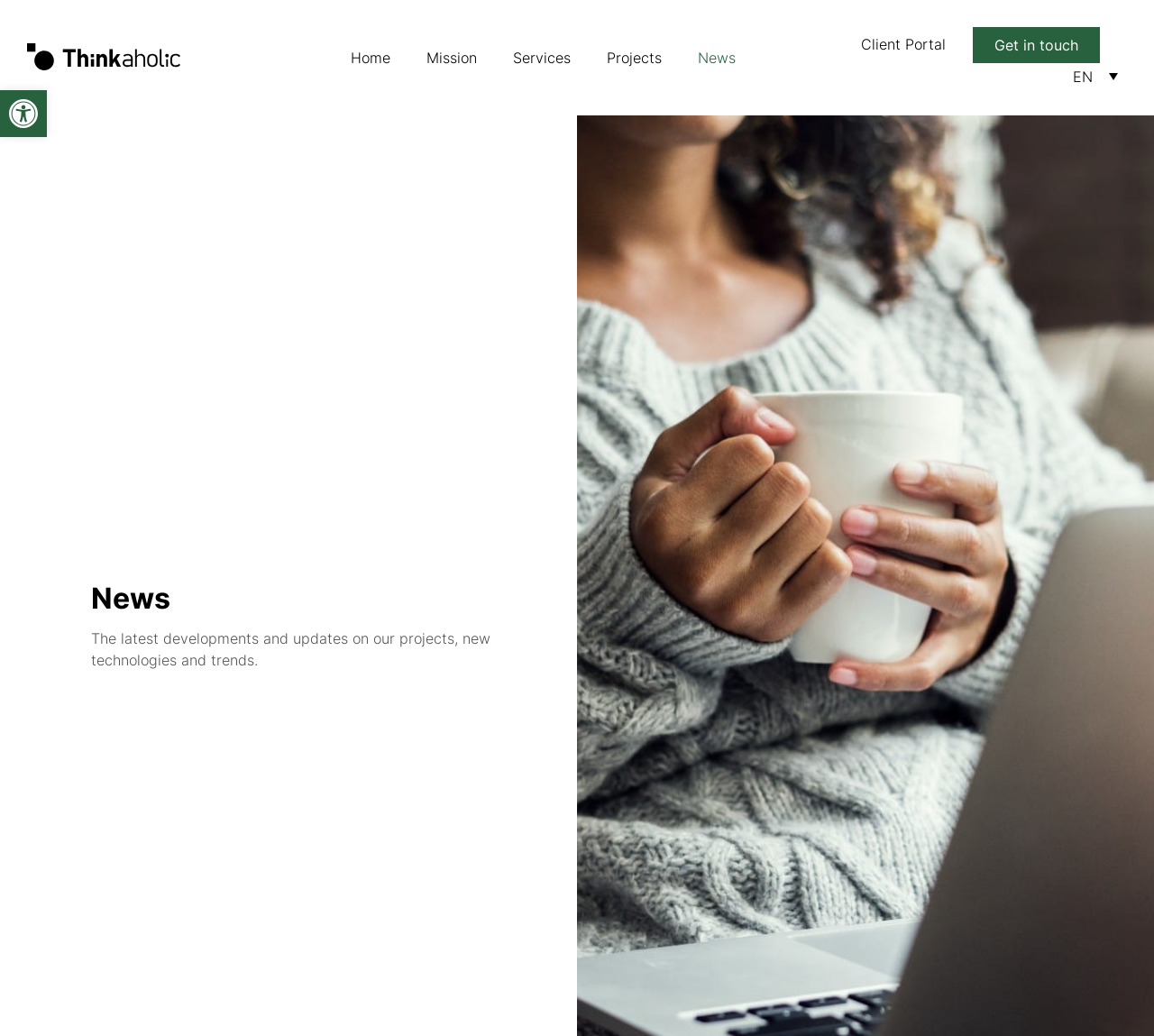Please specify the bounding box coordinates of the element that should be clicked to execute the given instruction: 'Go to Home page'. Ensure the coordinates are four float numbers between 0 and 1, expressed as [left, top, right, bottom].

[0.304, 0.047, 0.339, 0.064]